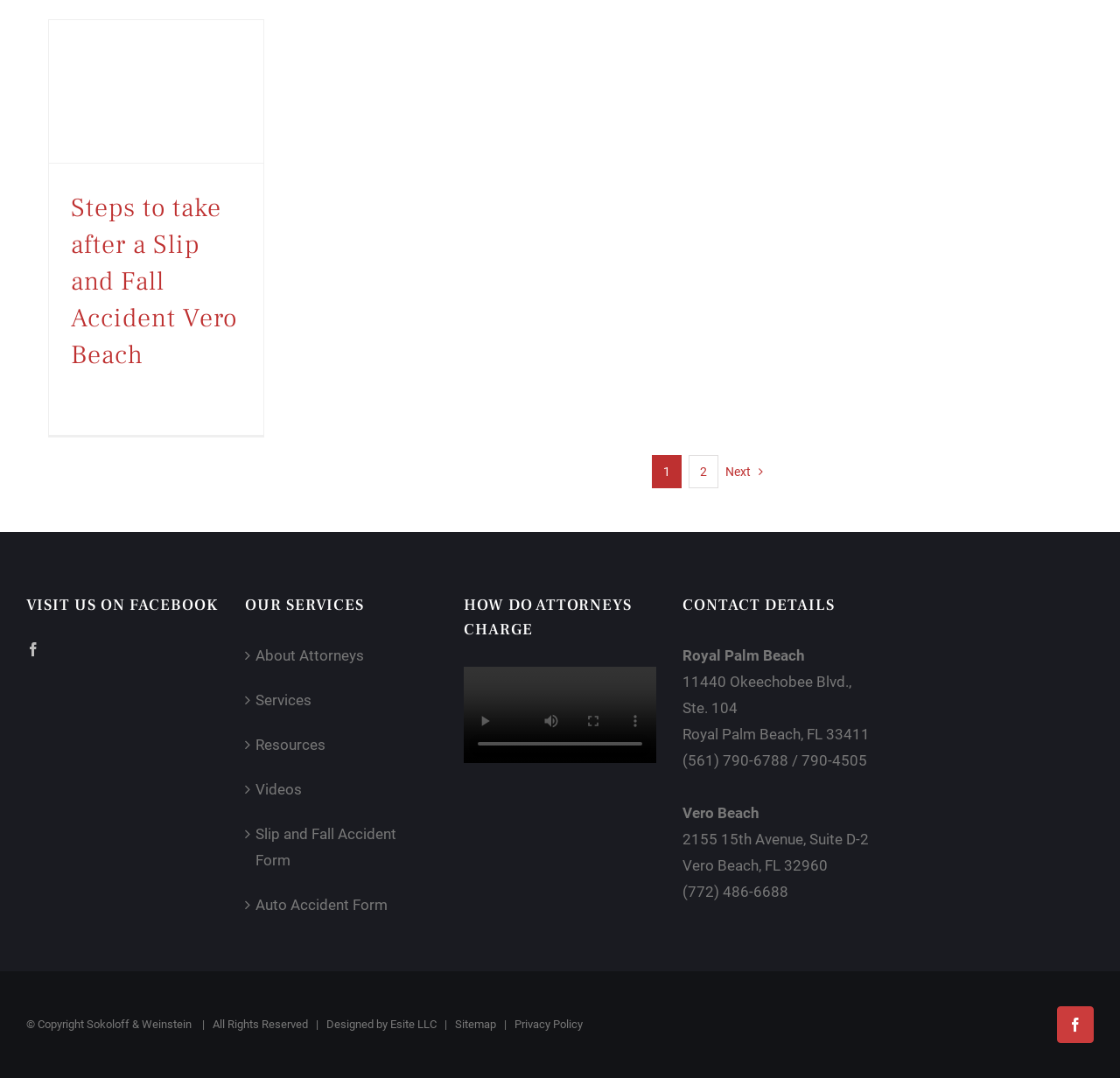Please locate the bounding box coordinates of the element that needs to be clicked to achieve the following instruction: "Get contact details for Royal Palm Beach". The coordinates should be four float numbers between 0 and 1, i.e., [left, top, right, bottom].

[0.609, 0.6, 0.719, 0.616]